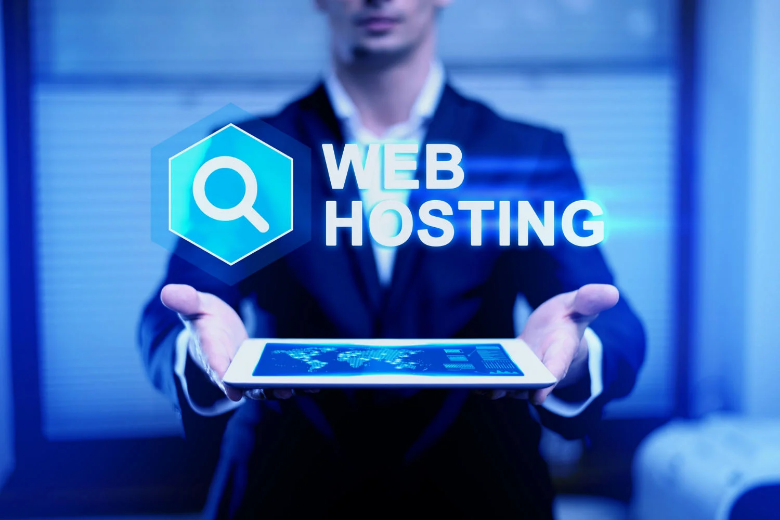Refer to the image and provide a thorough answer to this question:
What is the atmosphere of the scene?

The scene is softly illuminated, creating a sleek and modern atmosphere that reflects the technological nature of web hosting services, which is the main concept being emphasized in the image.